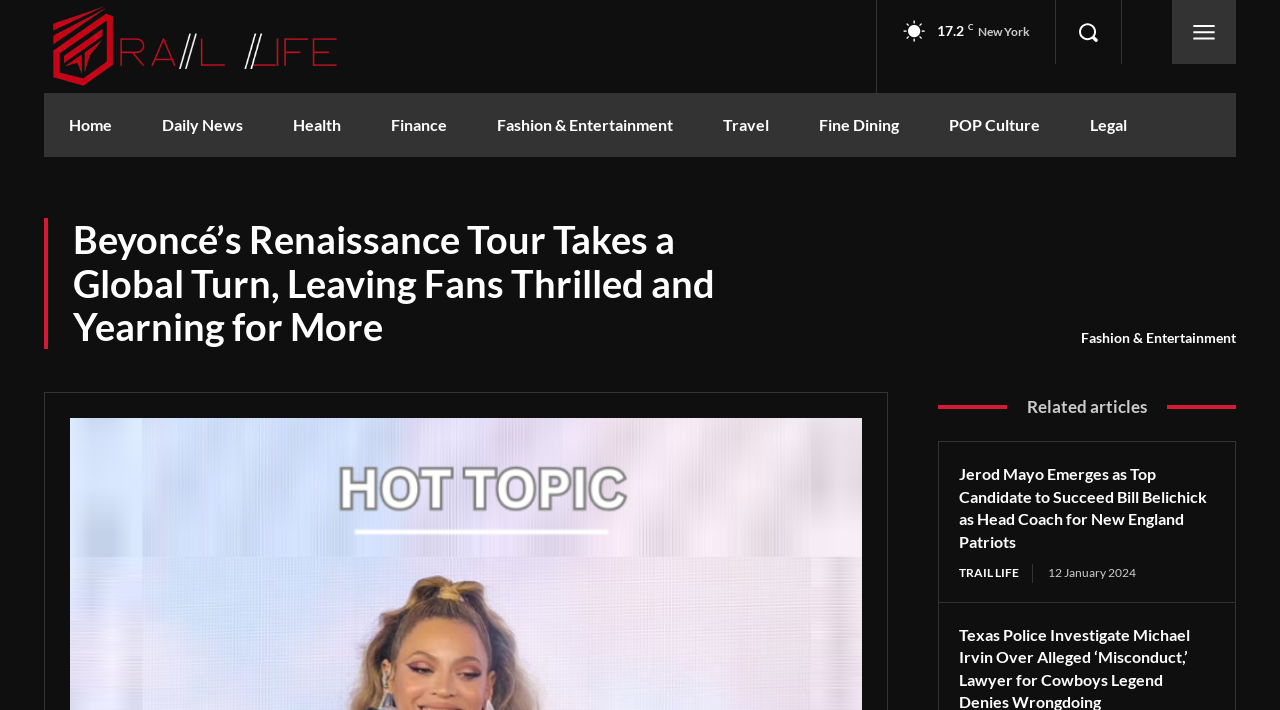Please identify the bounding box coordinates of the clickable region that I should interact with to perform the following instruction: "Check the latest news". The coordinates should be expressed as four float numbers between 0 and 1, i.e., [left, top, right, bottom].

[0.107, 0.131, 0.209, 0.221]